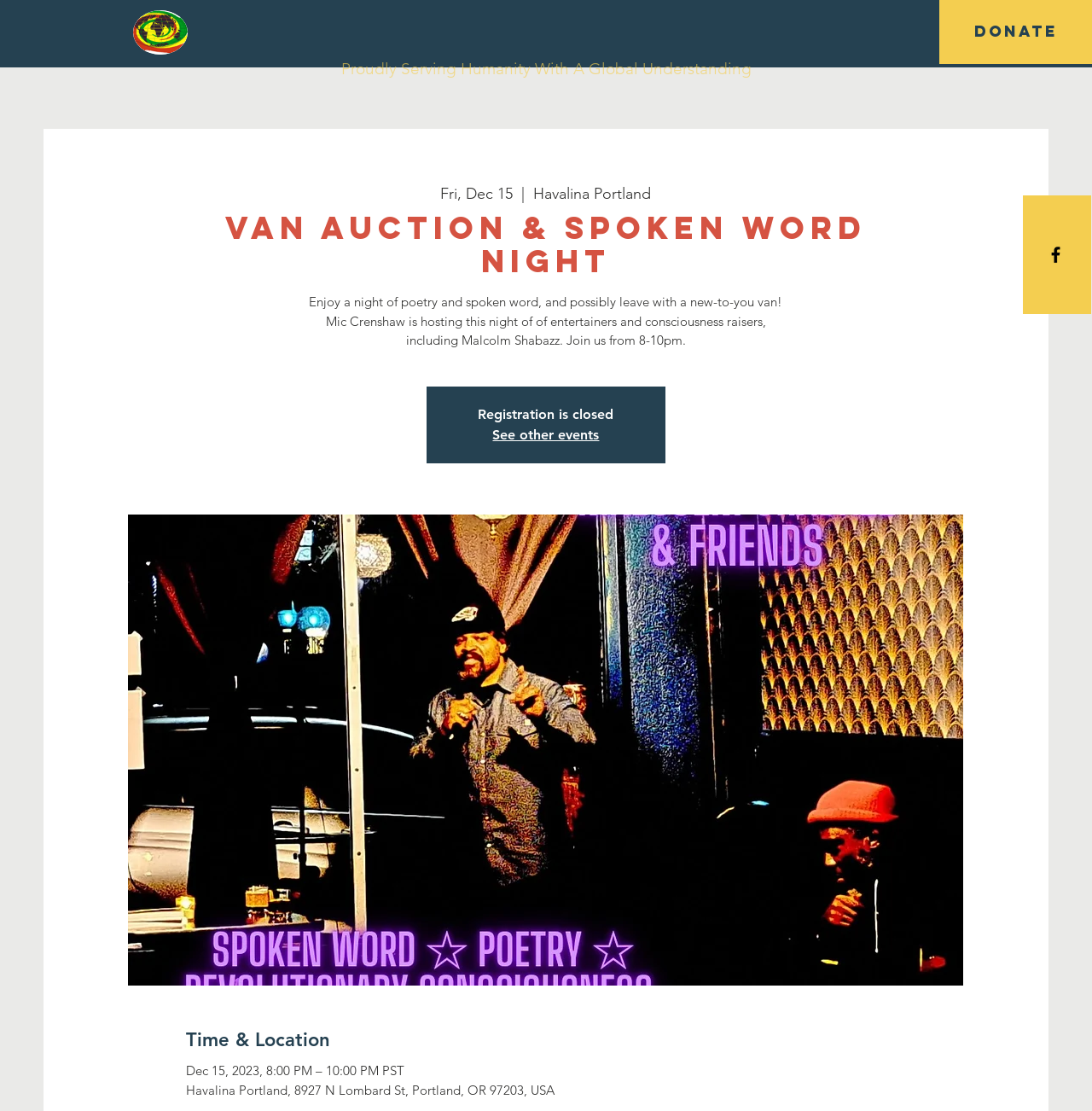Locate the UI element described by aria-label="Black Facebook Icon" and provide its bounding box coordinates. Use the format (top-left x, top-left y, bottom-right x, bottom-right y) with all values as floating point numbers between 0 and 1.

[0.957, 0.22, 0.977, 0.239]